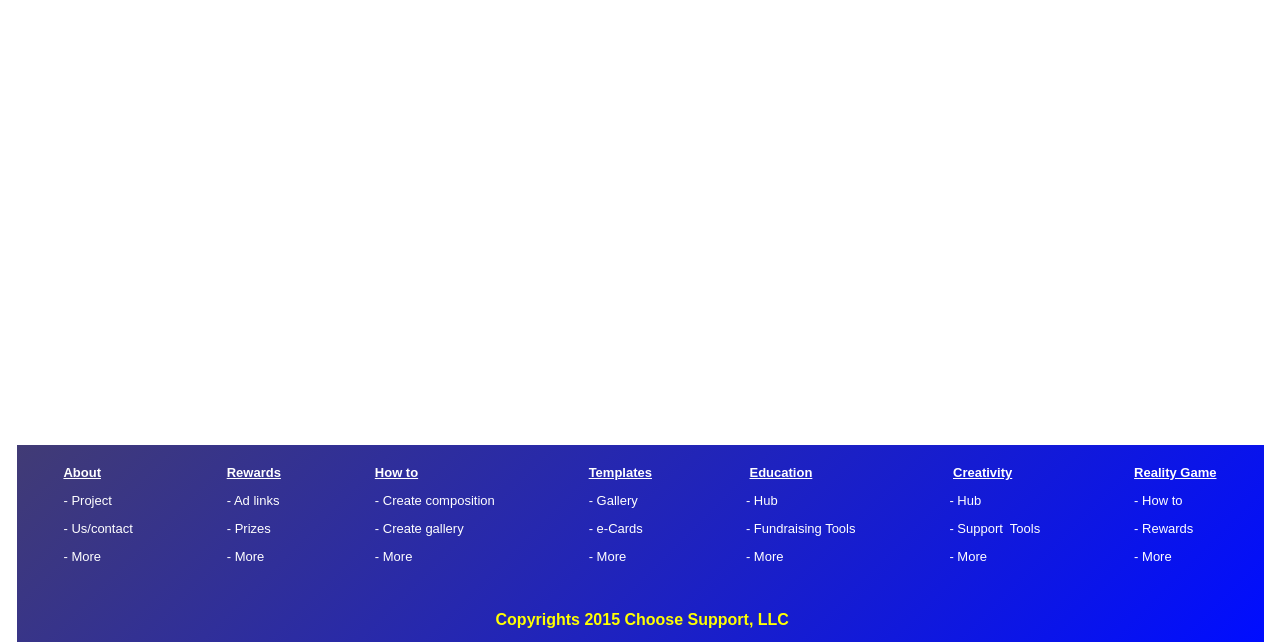Using the element description: "Create gallery", determine the bounding box coordinates. The coordinates should be in the format [left, top, right, bottom], with values between 0 and 1.

[0.299, 0.811, 0.362, 0.835]